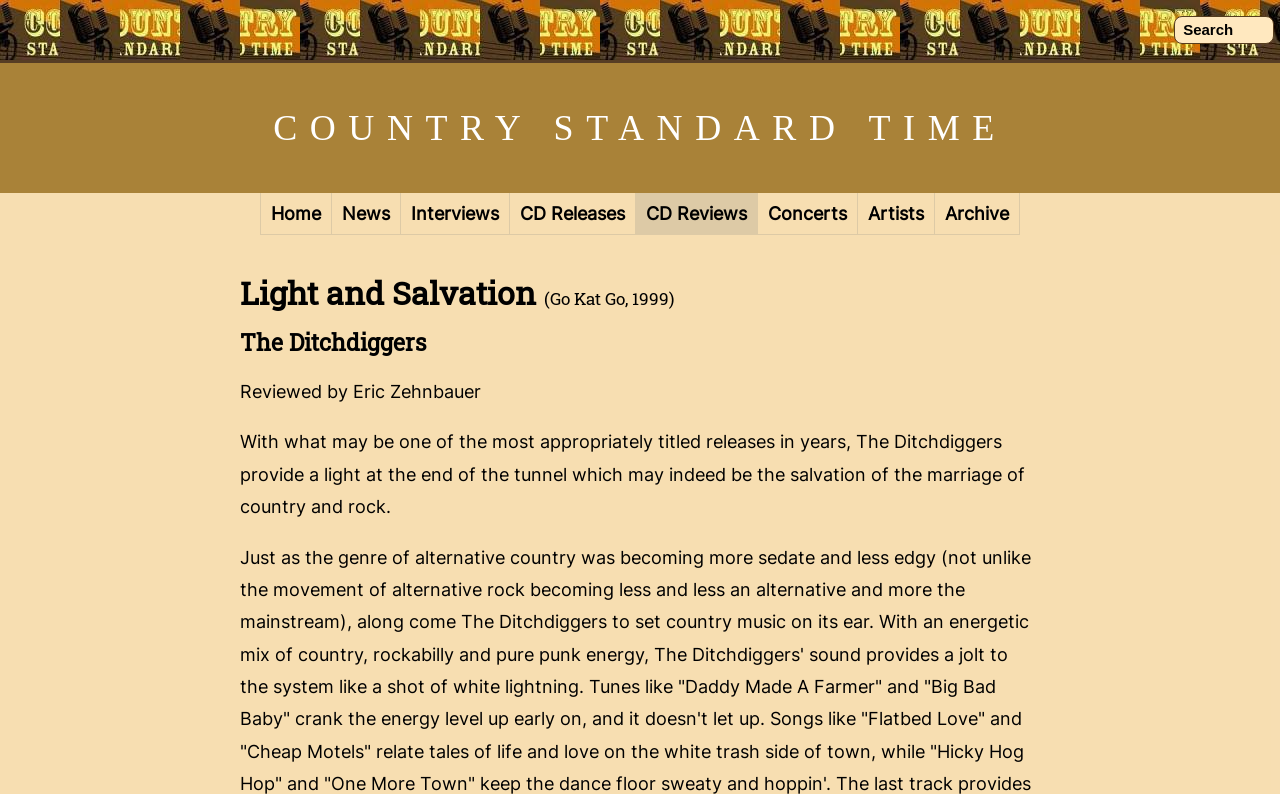Give a concise answer using one word or a phrase to the following question:
What is the name of the album being reviewed?

Light and Salvation